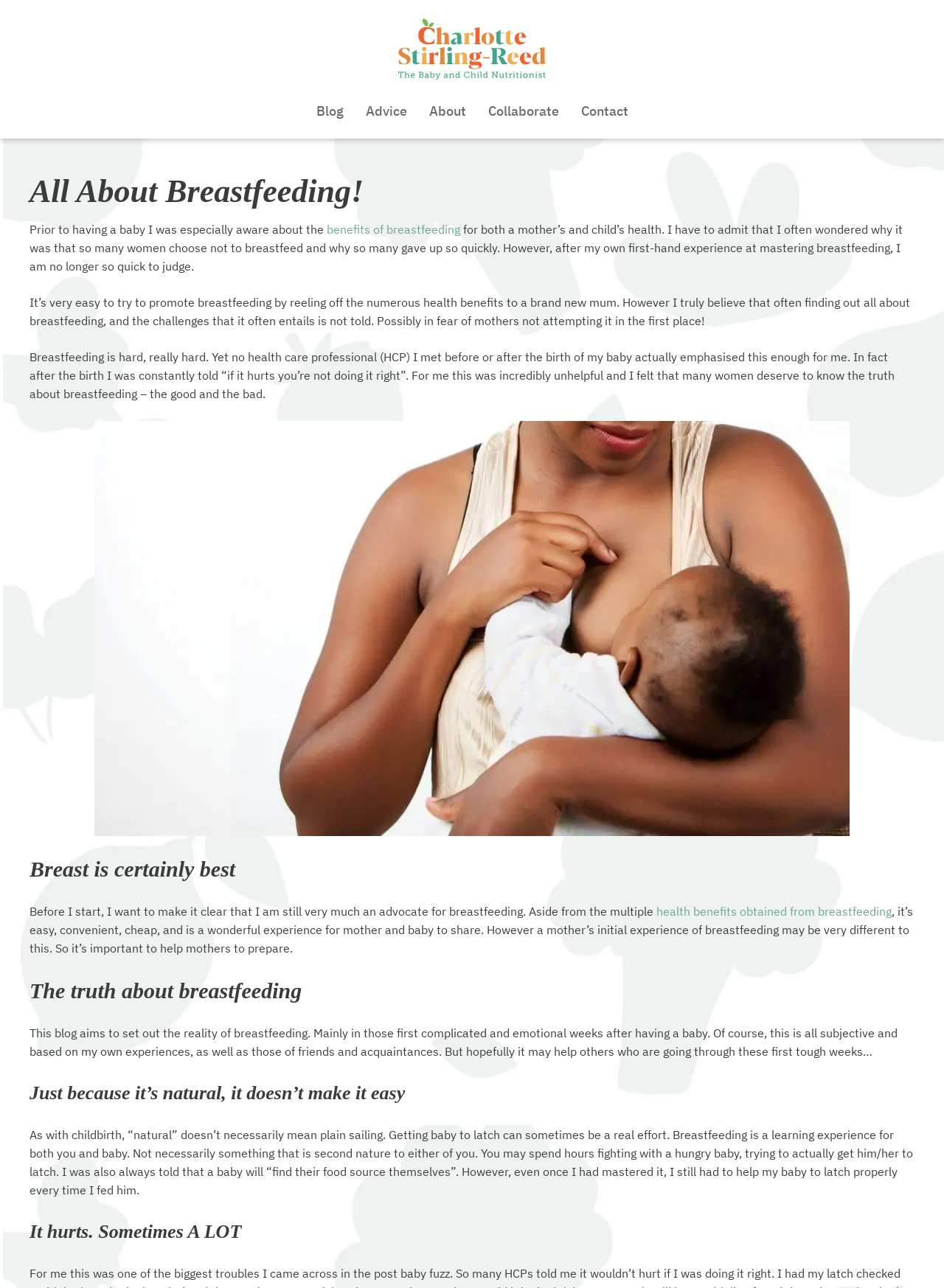Answer the question below in one word or phrase:
What is the author's experience with breastfeeding?

Mastering breastfeeding